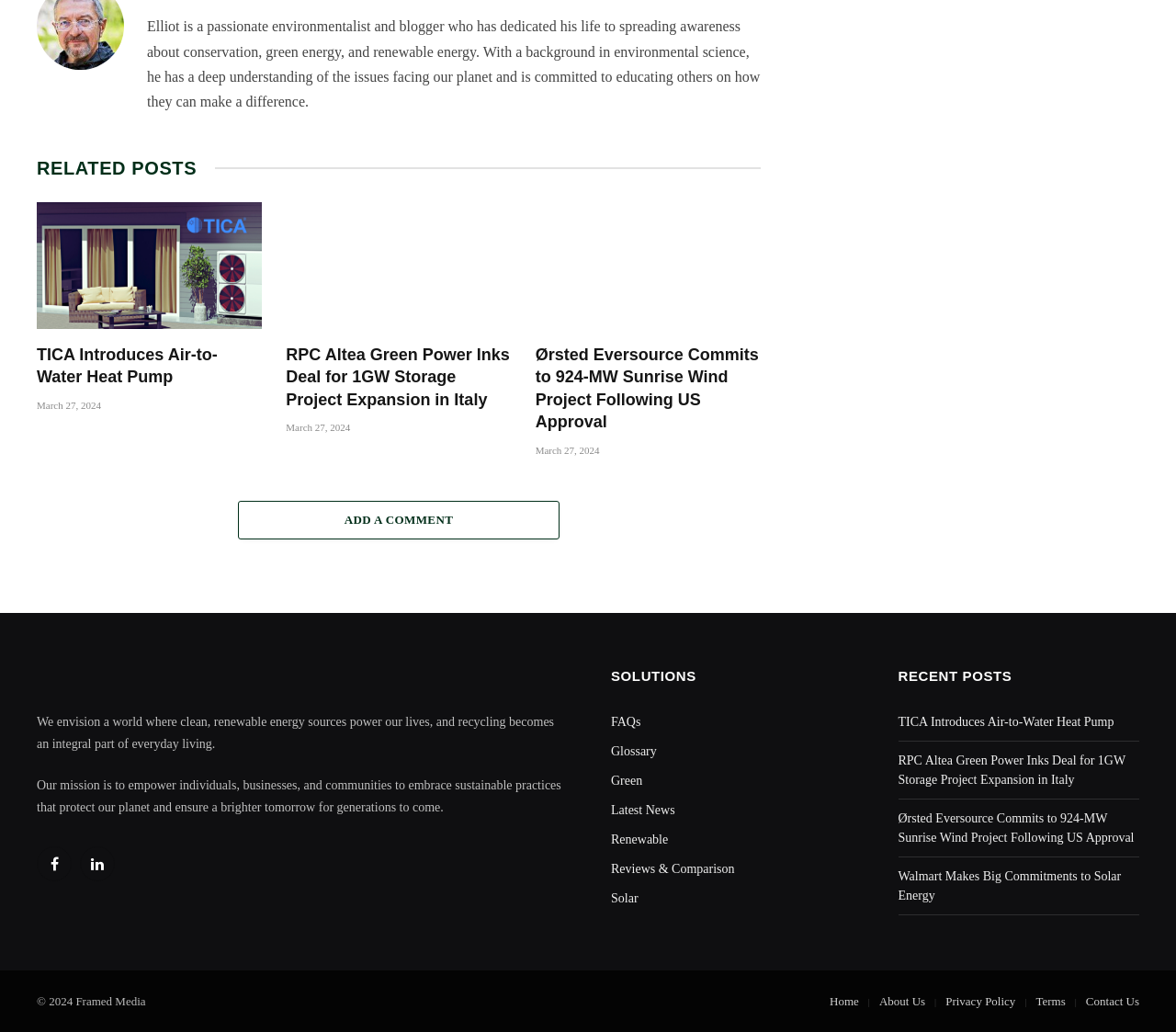Answer the following query with a single word or phrase:
What is the author's background?

Environmental science